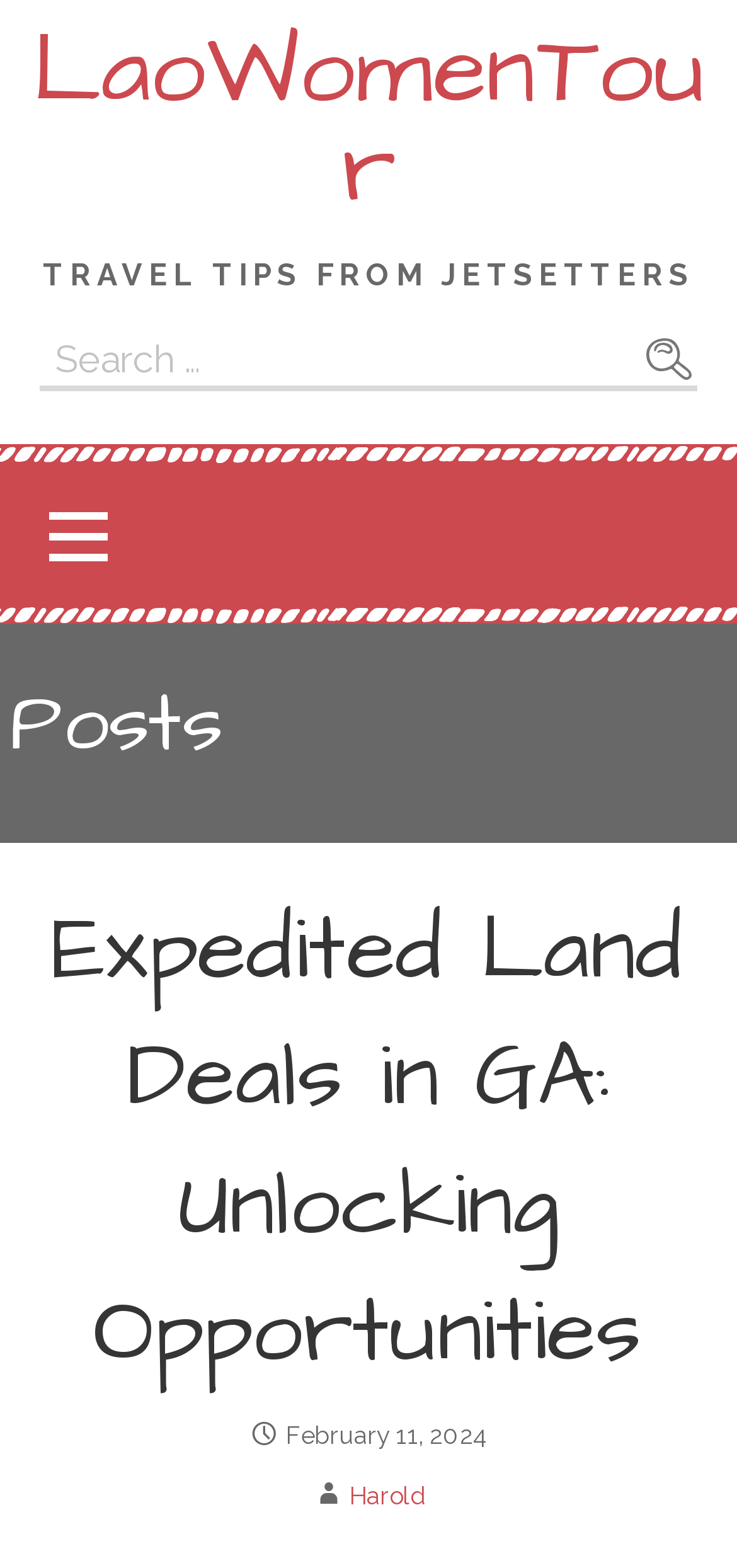Identify the bounding box for the UI element described as: "Harold". Ensure the coordinates are four float numbers between 0 and 1, formatted as [left, top, right, bottom].

[0.474, 0.945, 0.577, 0.964]